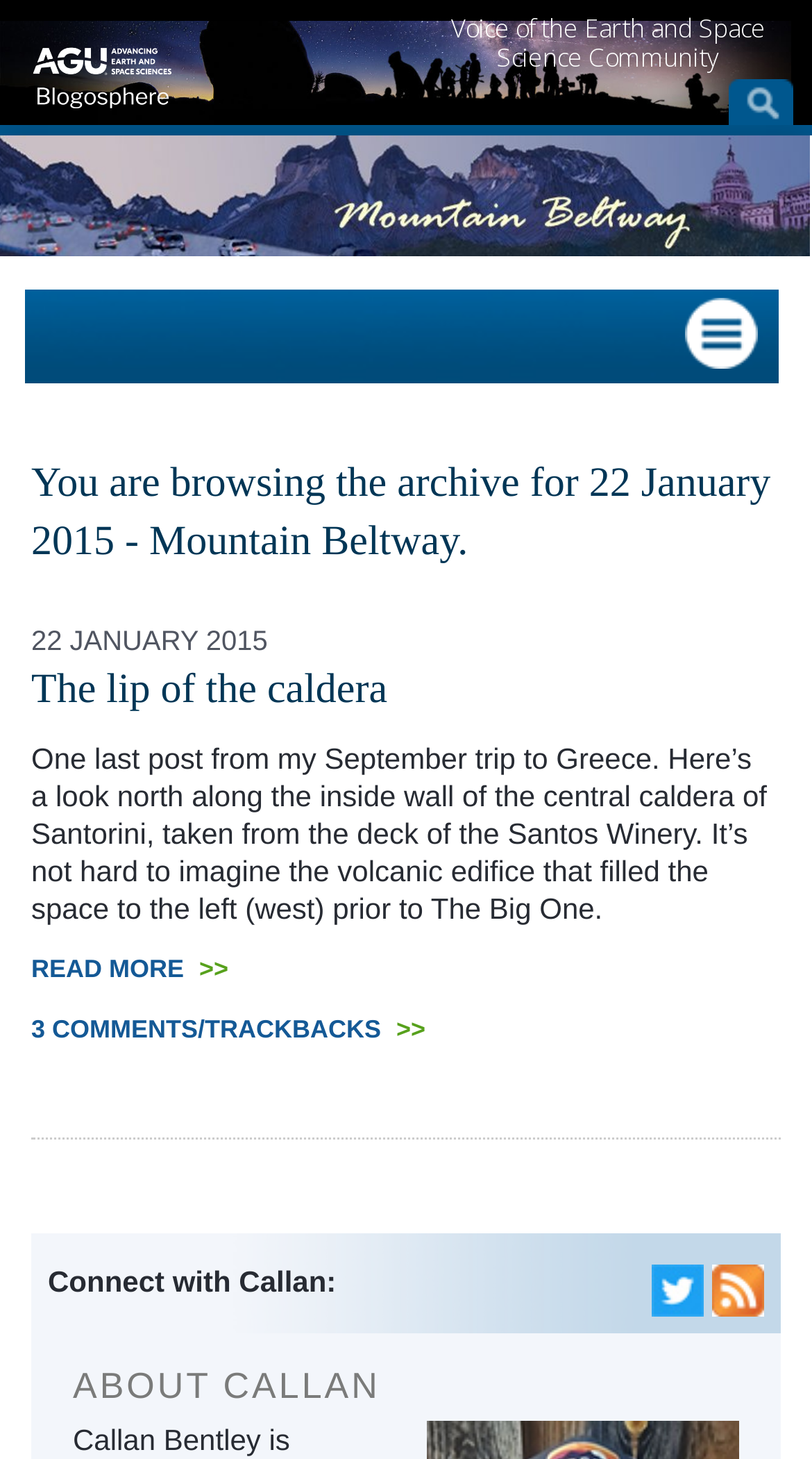Identify and provide the bounding box coordinates of the UI element described: "alt="RSS Feed"". The coordinates should be formatted as [left, top, right, bottom], with each number being a float between 0 and 1.

[0.877, 0.872, 0.941, 0.895]